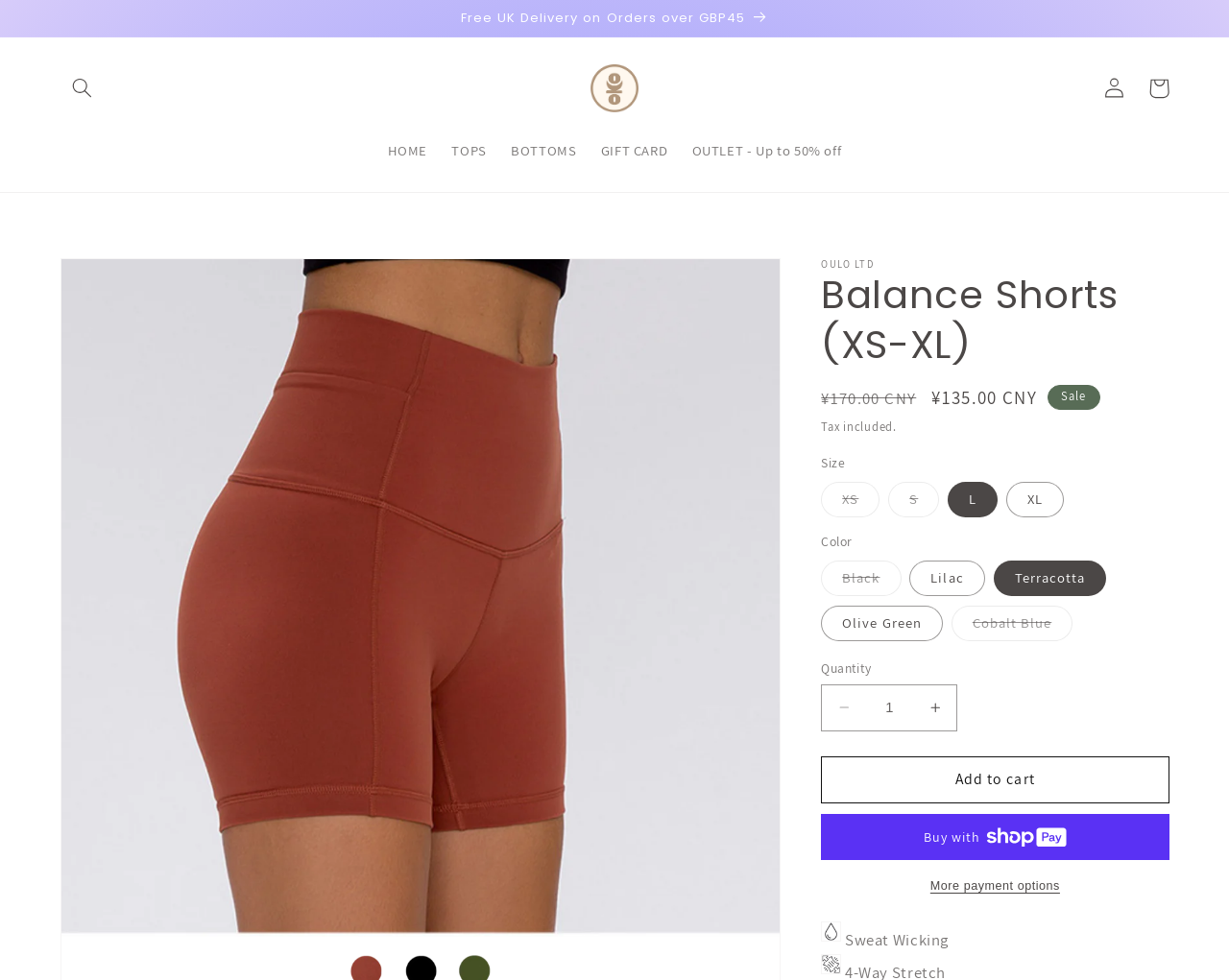Can you identify the bounding box coordinates of the clickable region needed to carry out this instruction: 'Add to cart'? The coordinates should be four float numbers within the range of 0 to 1, stated as [left, top, right, bottom].

[0.668, 0.772, 0.951, 0.82]